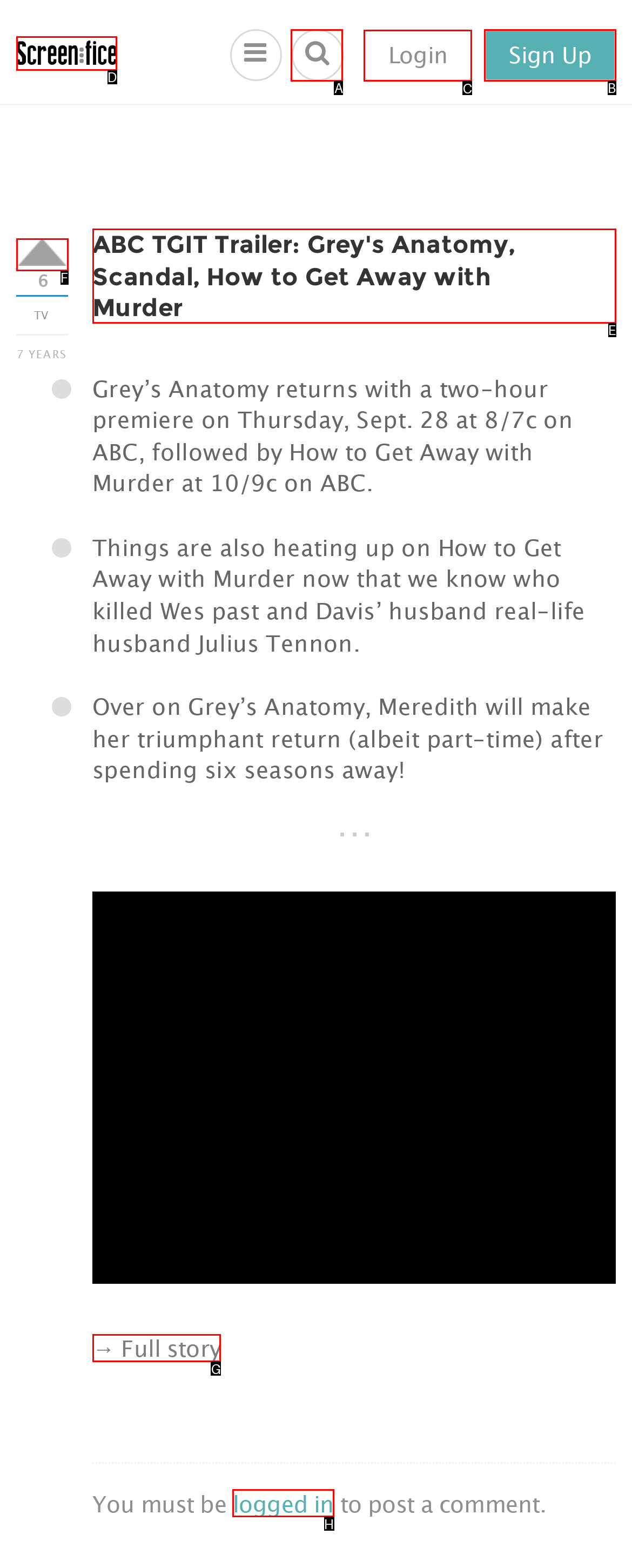Identify the HTML element that should be clicked to accomplish the task: Login to post a comment
Provide the option's letter from the given choices.

C